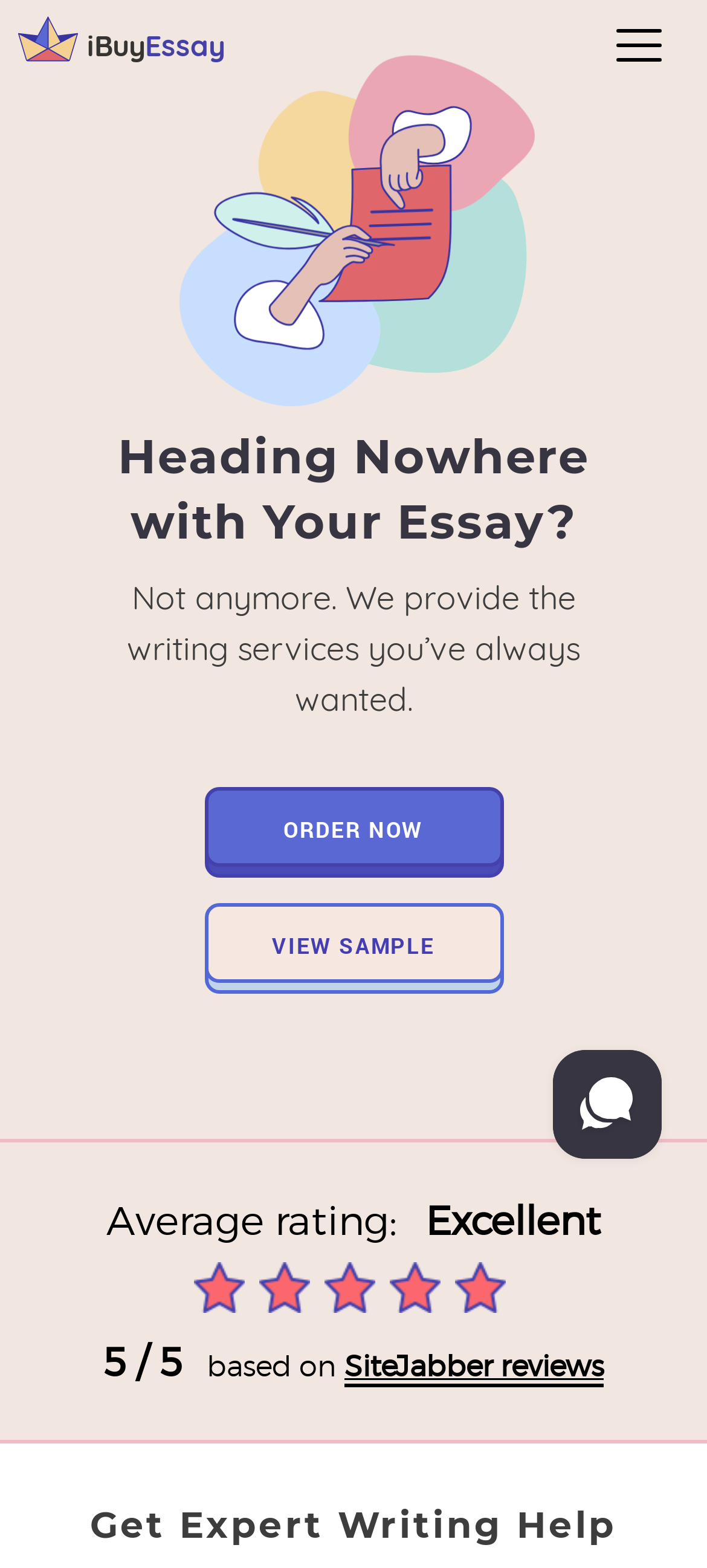Using the information shown in the image, answer the question with as much detail as possible: What is the rating of the service?

I found the rating by looking at the text '5 / 5' which is located near the 'Average rating:' text, indicating that the service has a perfect rating.